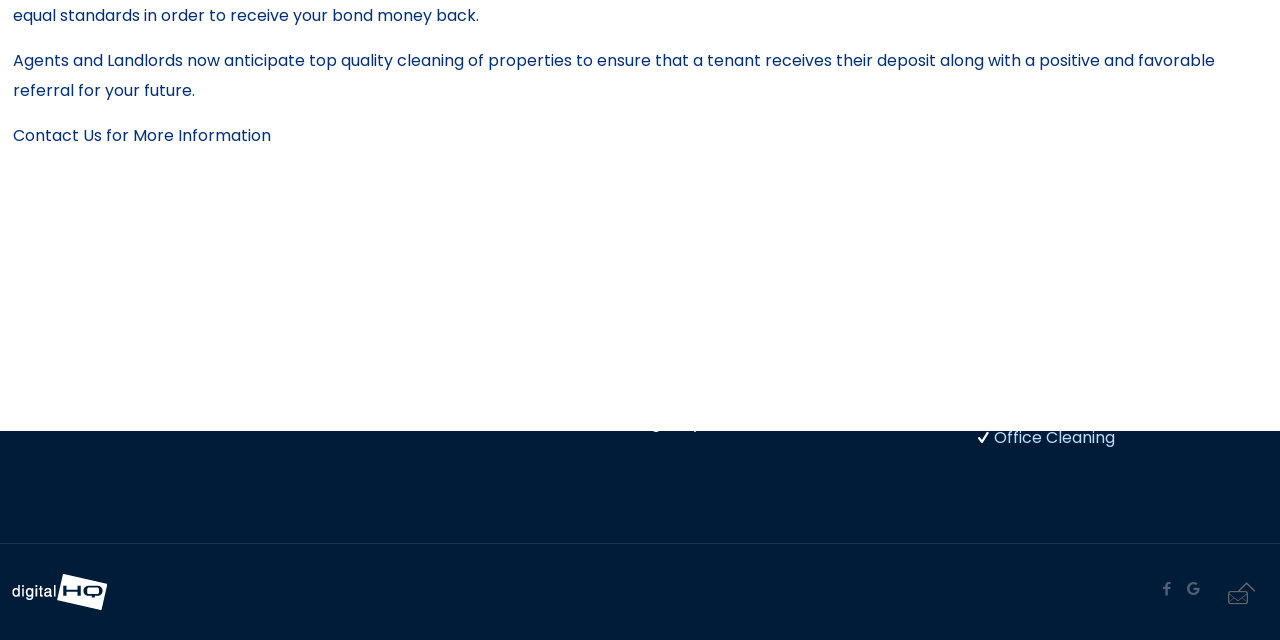Show the bounding box coordinates for the HTML element described as: "aria-label="Facebook icon" title="Facebook"".

[0.903, 0.903, 0.92, 0.936]